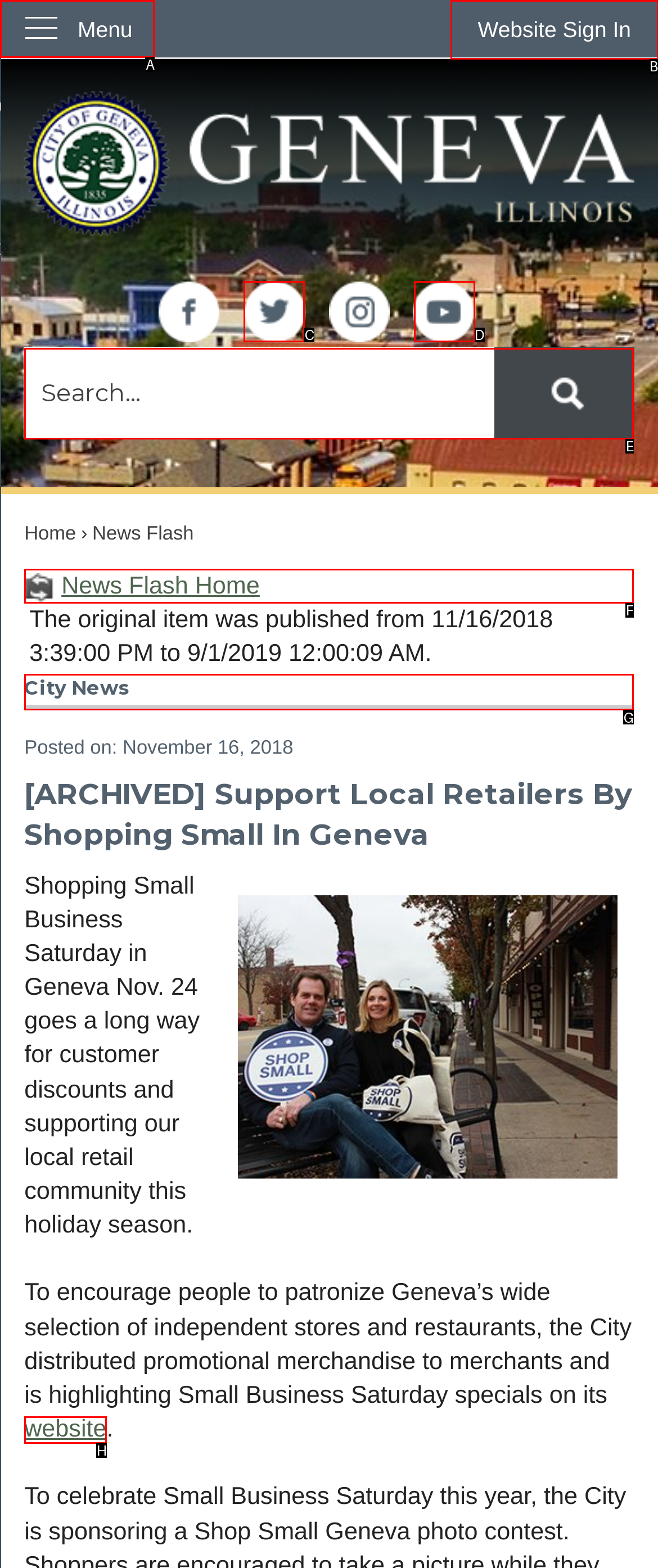Choose the letter of the element that should be clicked to complete the task: Read City News
Answer with the letter from the possible choices.

G